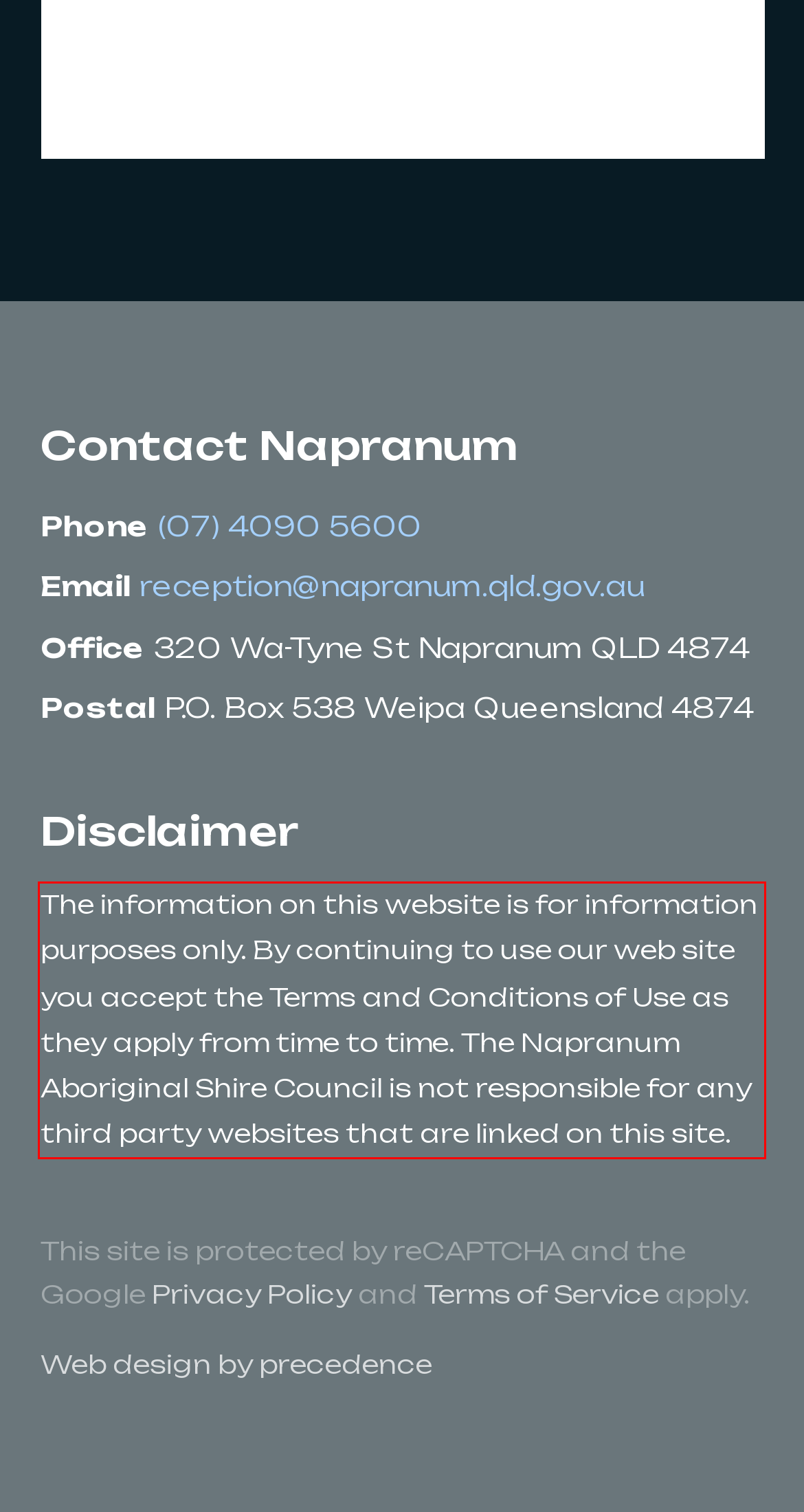View the screenshot of the webpage and identify the UI element surrounded by a red bounding box. Extract the text contained within this red bounding box.

The information on this website is for information purposes only. By continuing to use our web site you accept the Terms and Conditions of Use as they apply from time to time. The Napranum Aboriginal Shire Council is not responsible for any third party websites that are linked on this site.